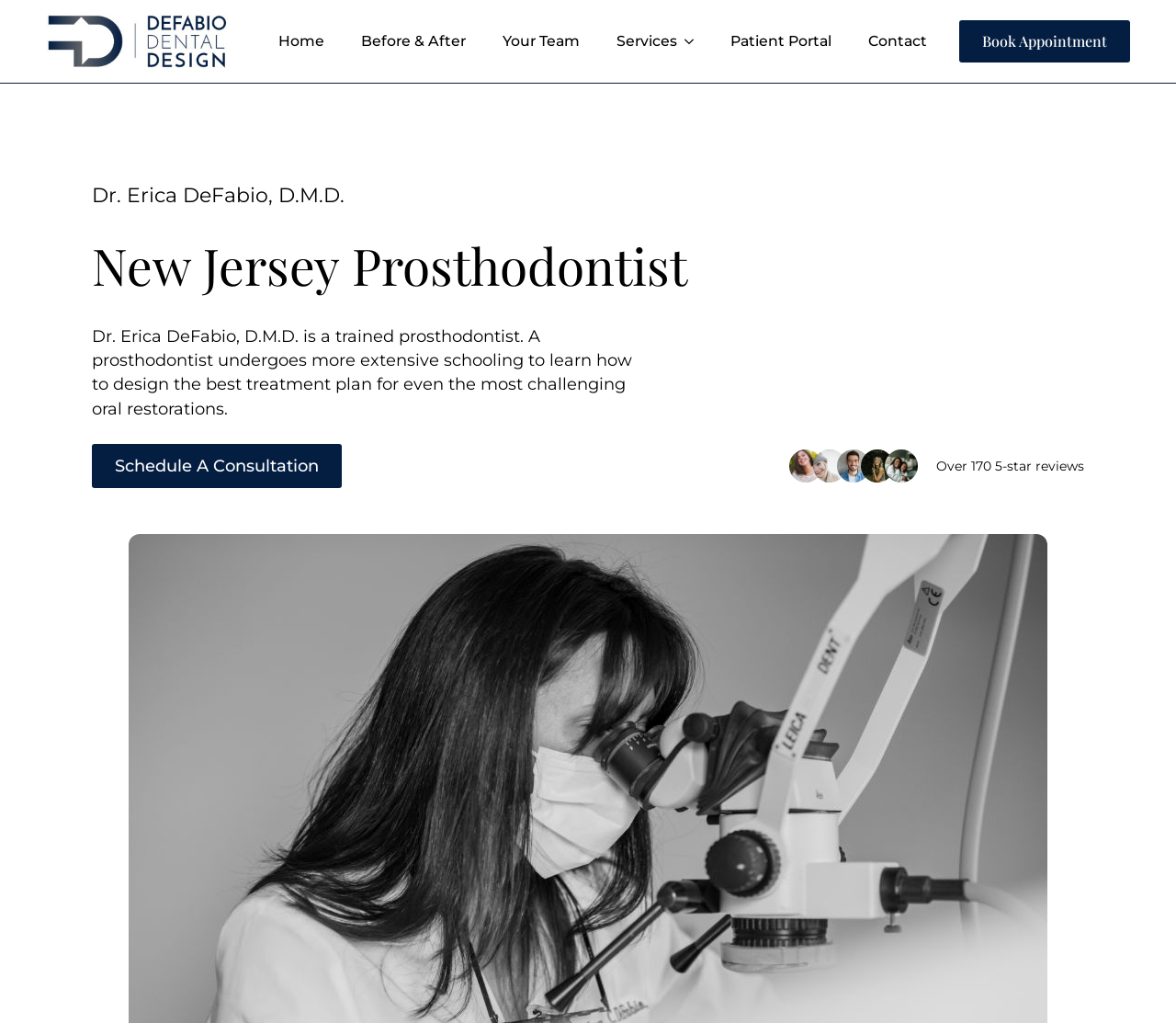Select the bounding box coordinates of the element I need to click to carry out the following instruction: "Click the 'Home' link".

[0.221, 0.015, 0.291, 0.065]